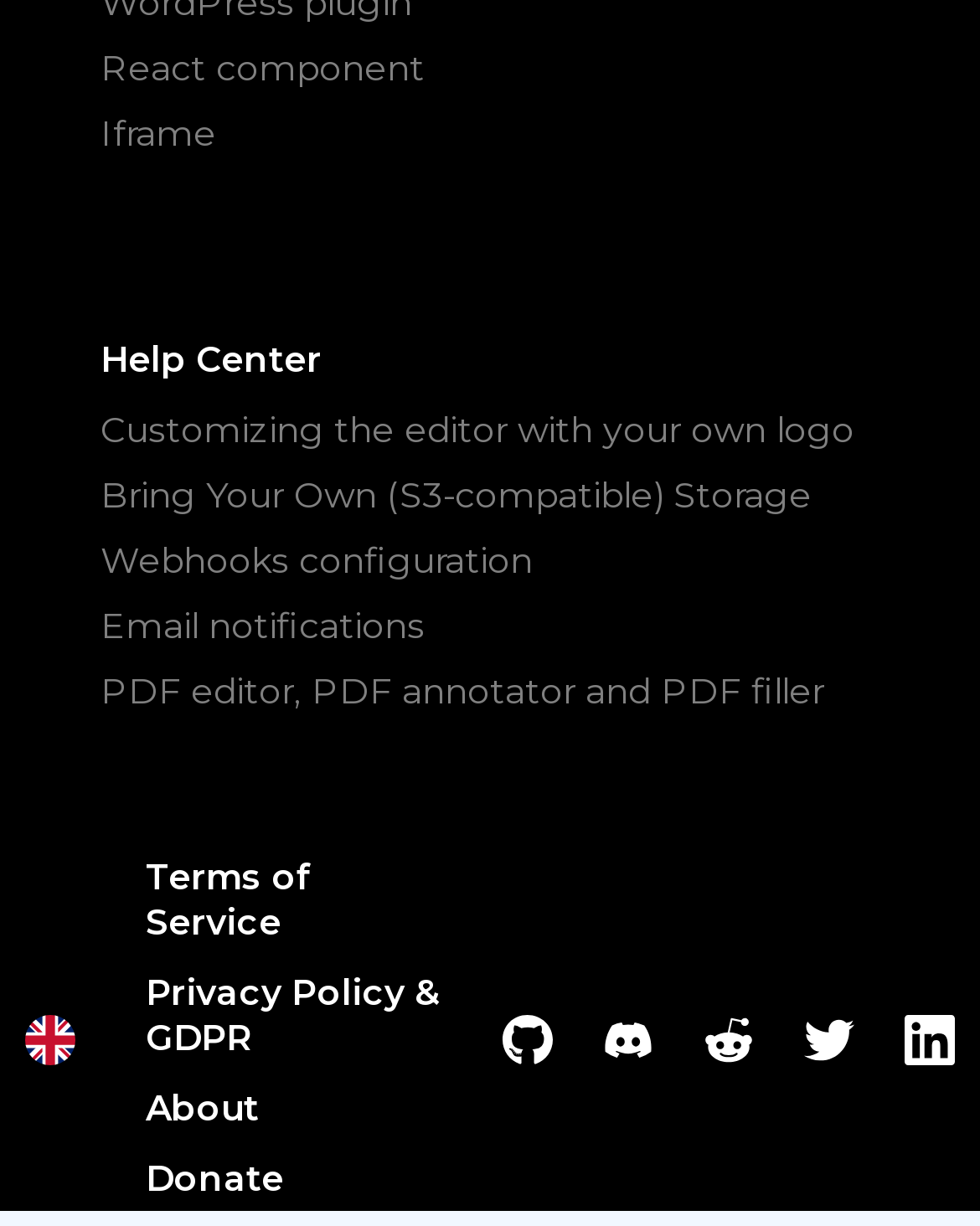From the webpage screenshot, predict the bounding box of the UI element that matches this description: "Bring Your Own (S3-compatible) Storage".

[0.103, 0.386, 0.828, 0.422]